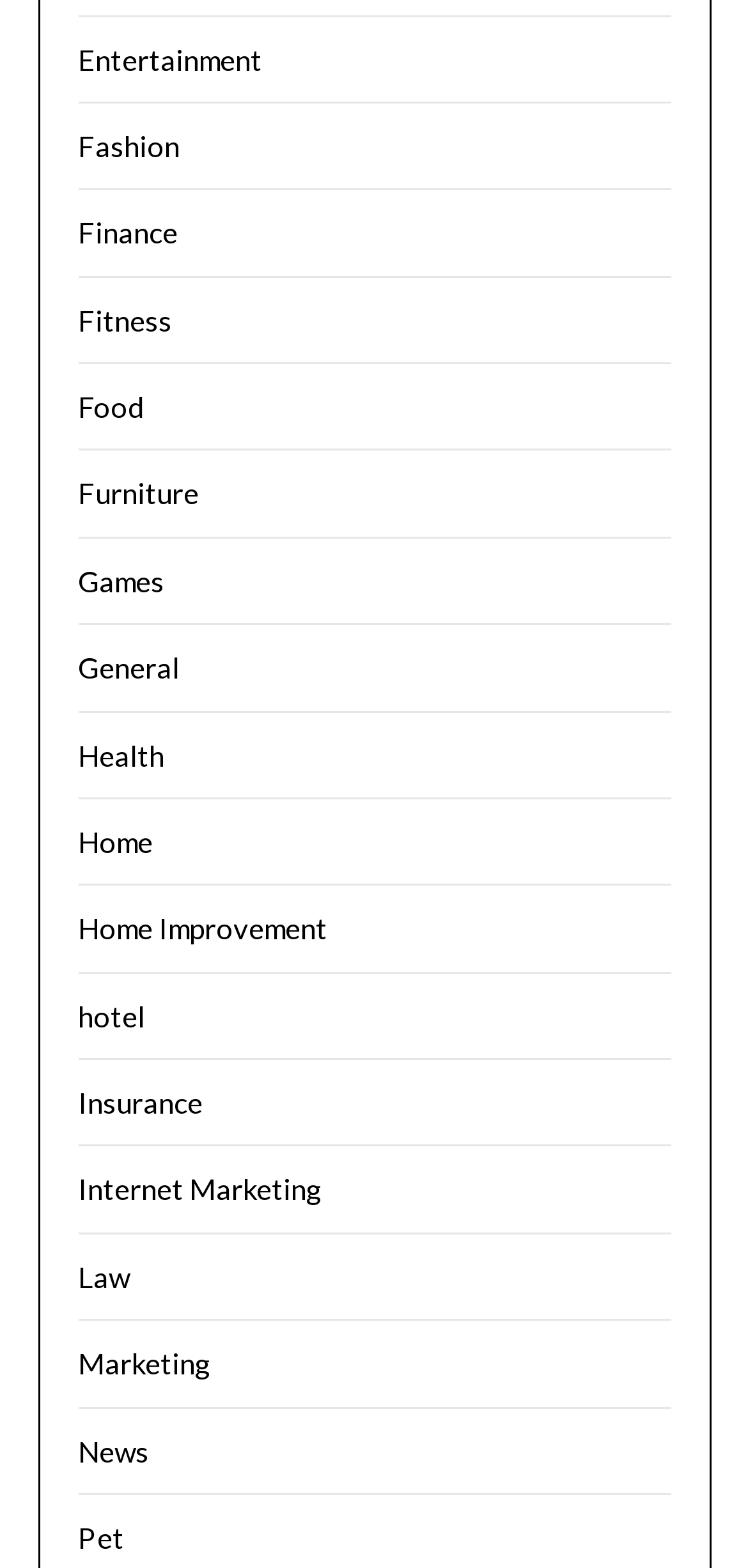What is the last category listed?
Provide a short answer using one word or a brief phrase based on the image.

Pet